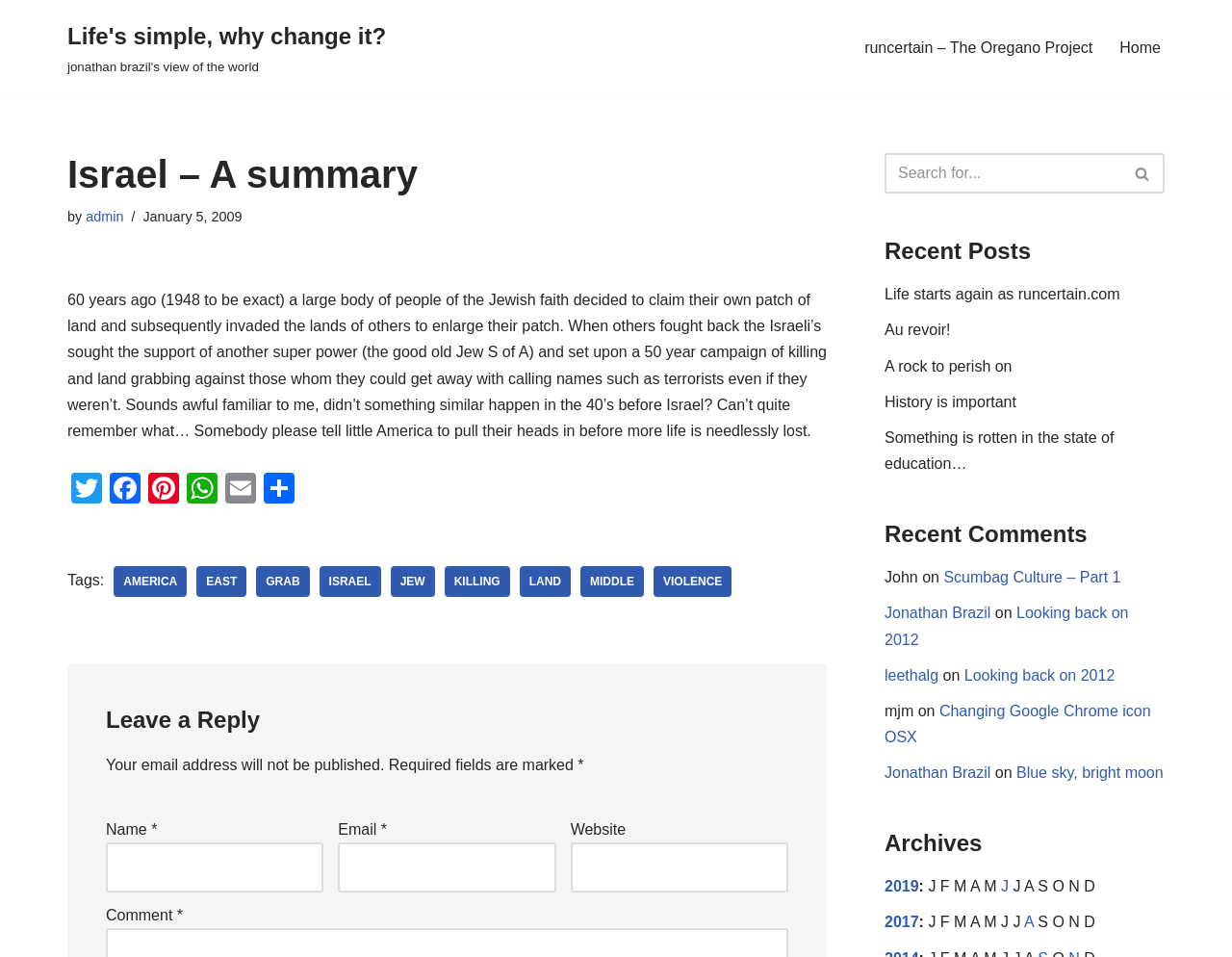Can you identify and provide the main heading of the webpage?

Israel – A summary